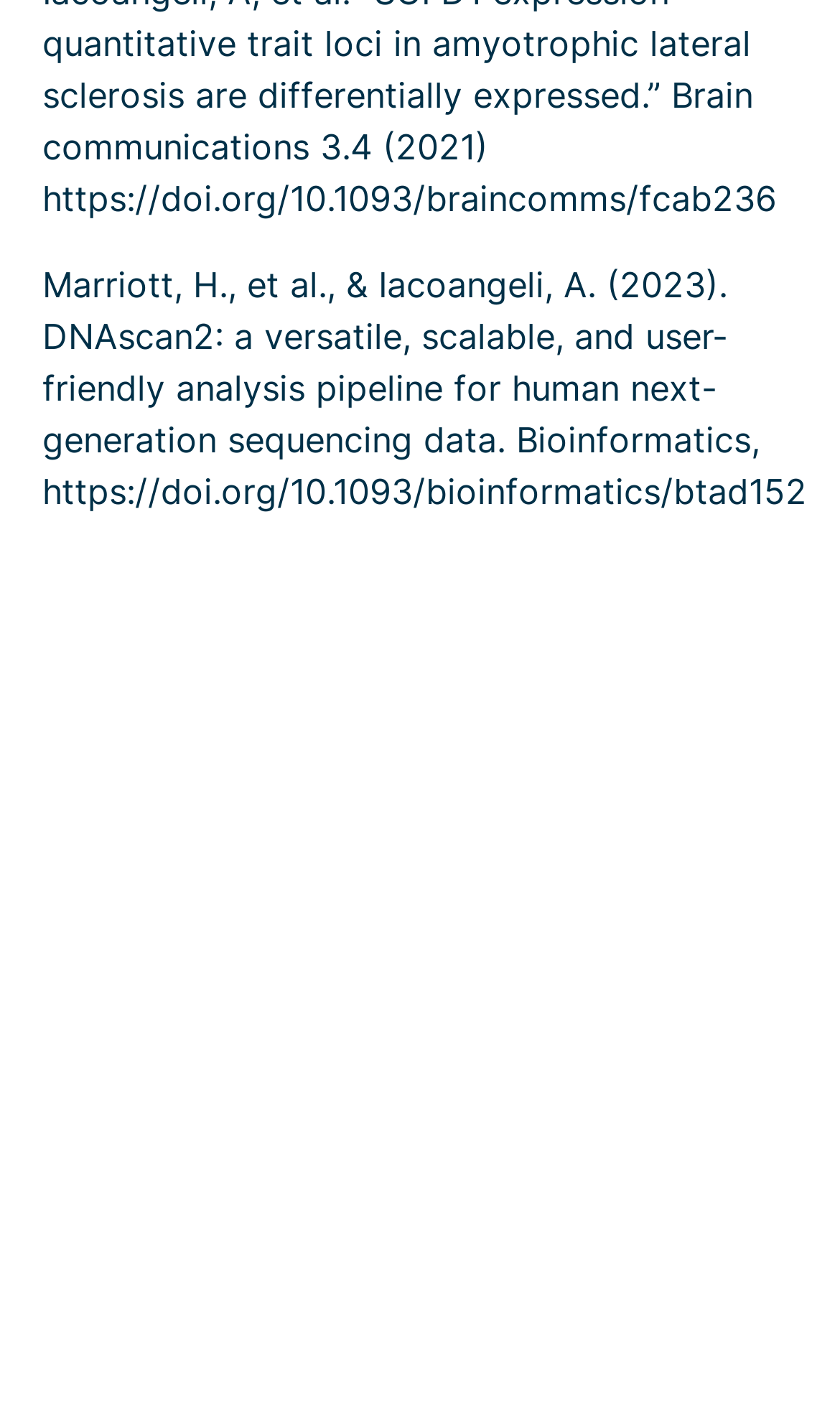Provide a short answer using a single word or phrase for the following question: 
How many social media links are there at the bottom of the webpage?

3